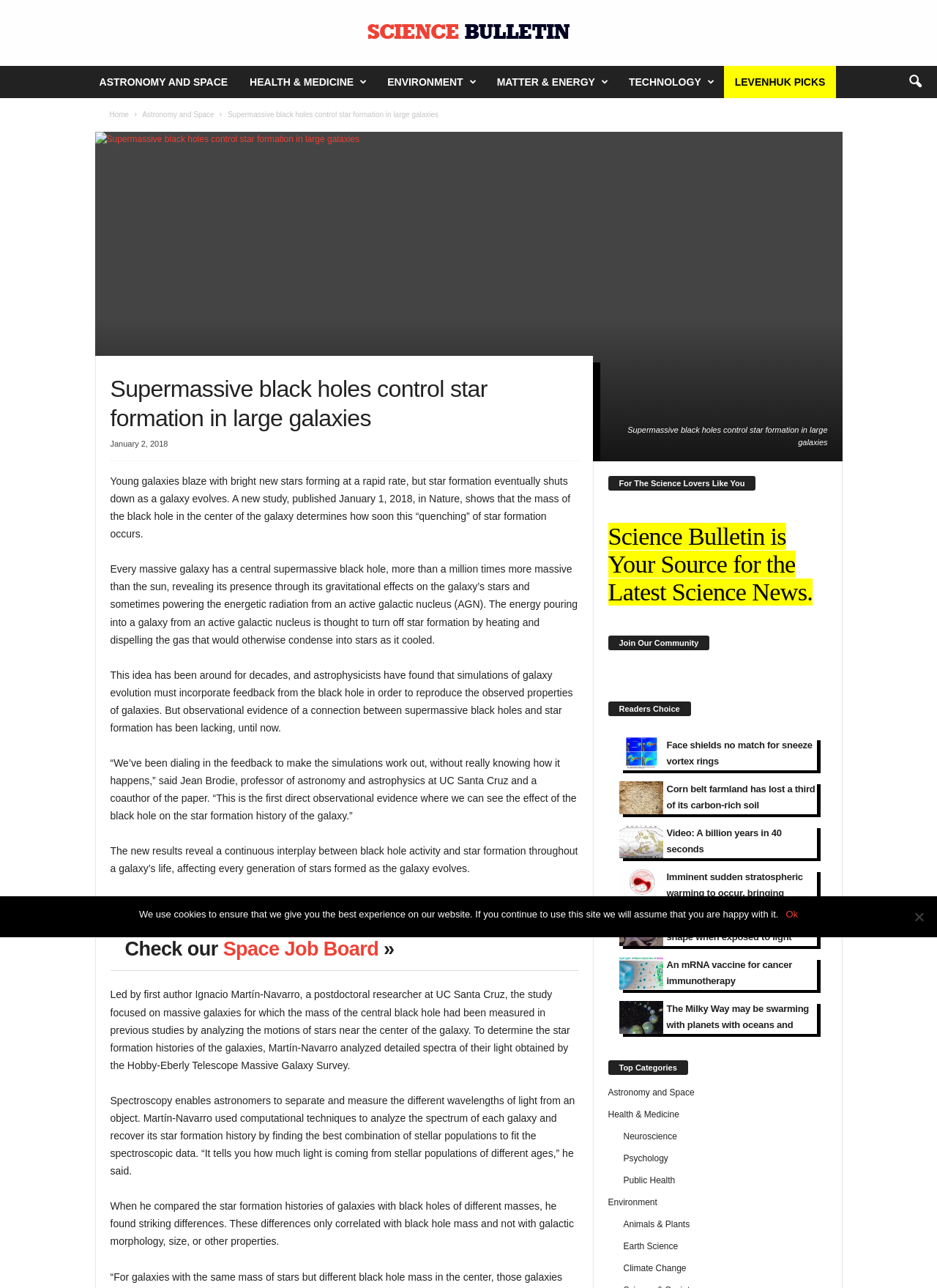Locate the bounding box coordinates of the element I should click to achieve the following instruction: "Read the article 'Supermassive black holes control star formation in large galaxies'".

[0.243, 0.086, 0.468, 0.092]